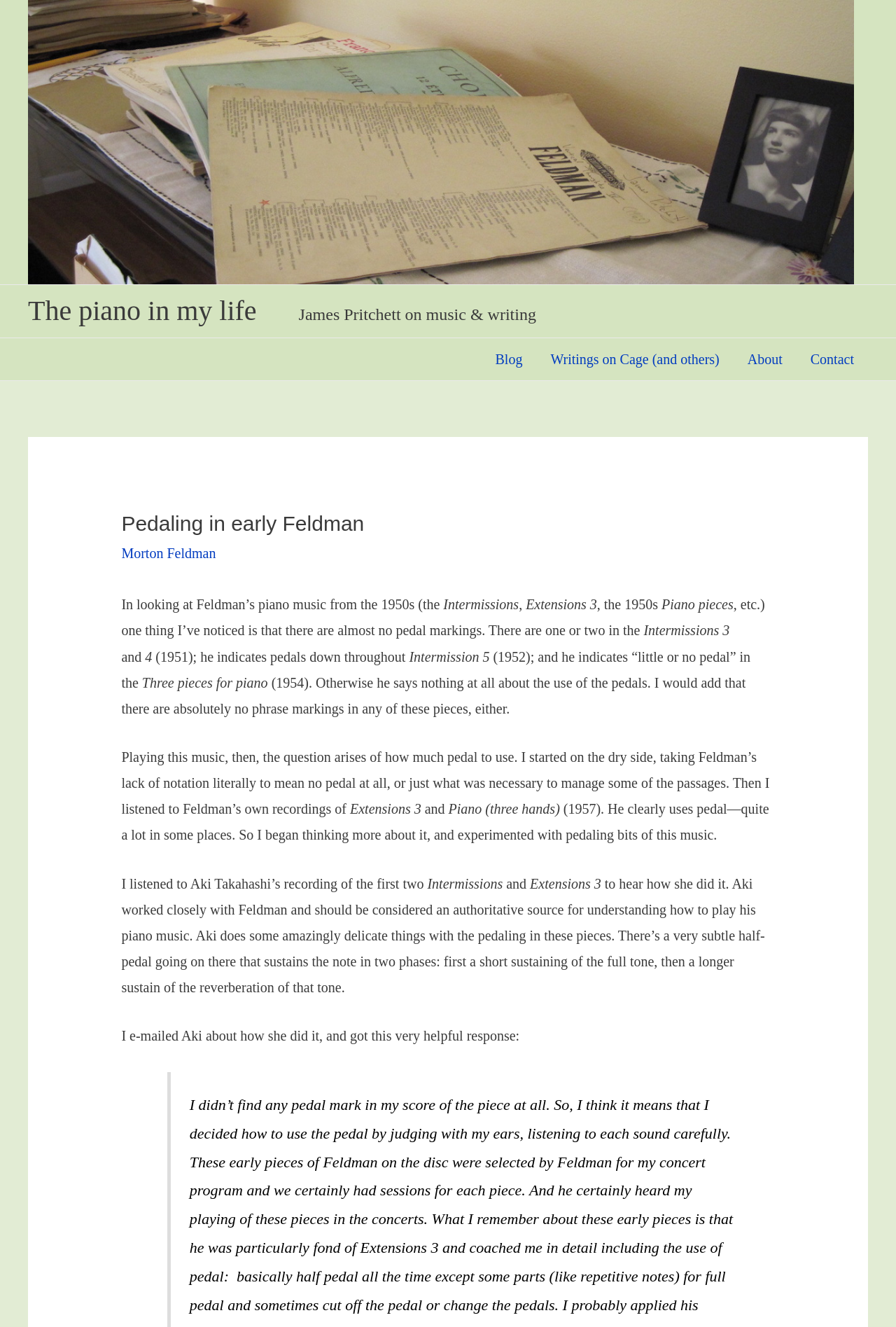What is the name of the composer mentioned in the text?
Based on the visual, give a brief answer using one word or a short phrase.

Morton Feldman